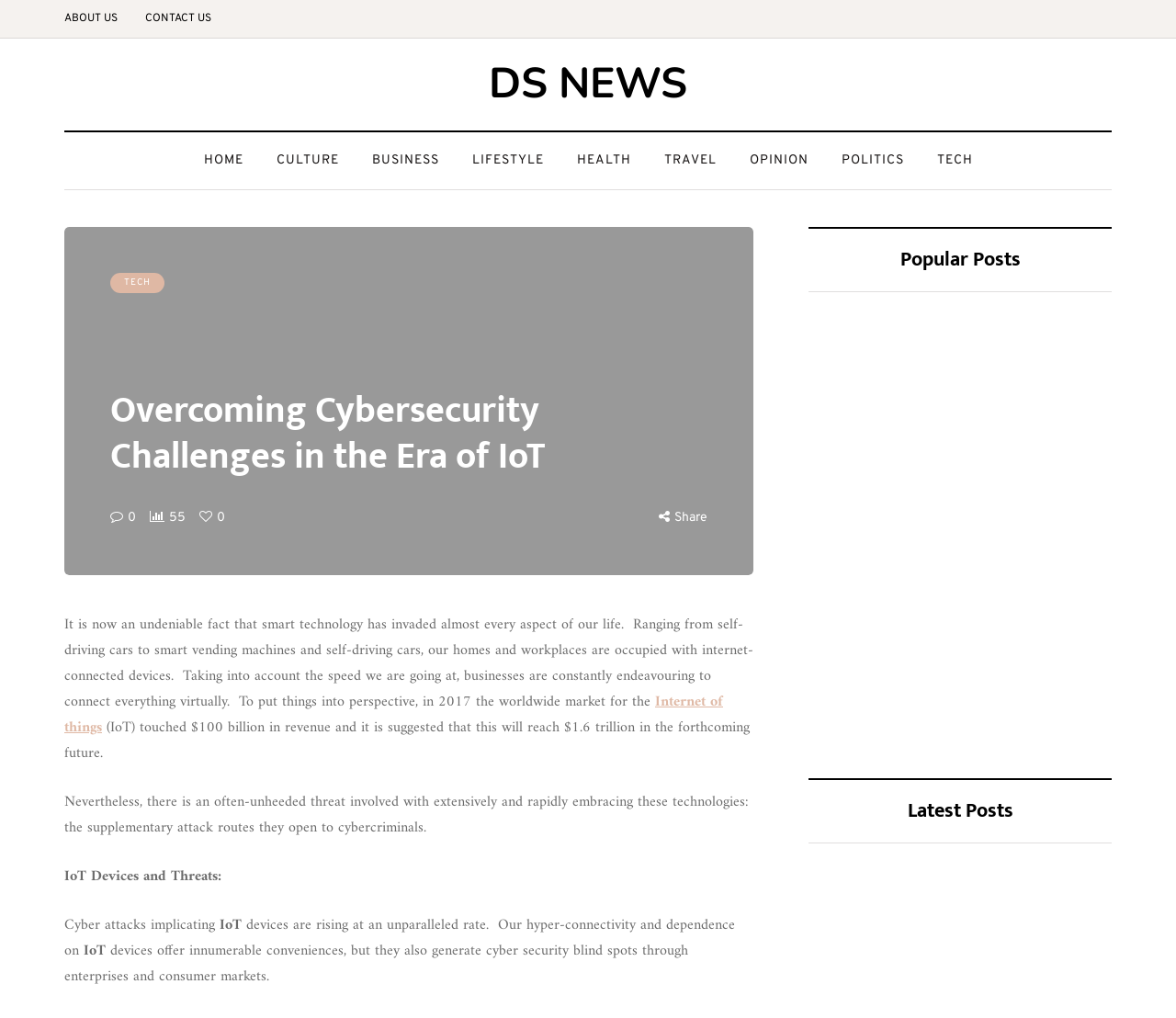Determine the main heading text of the webpage.

Overcoming Cybersecurity Challenges in the Era of IoT